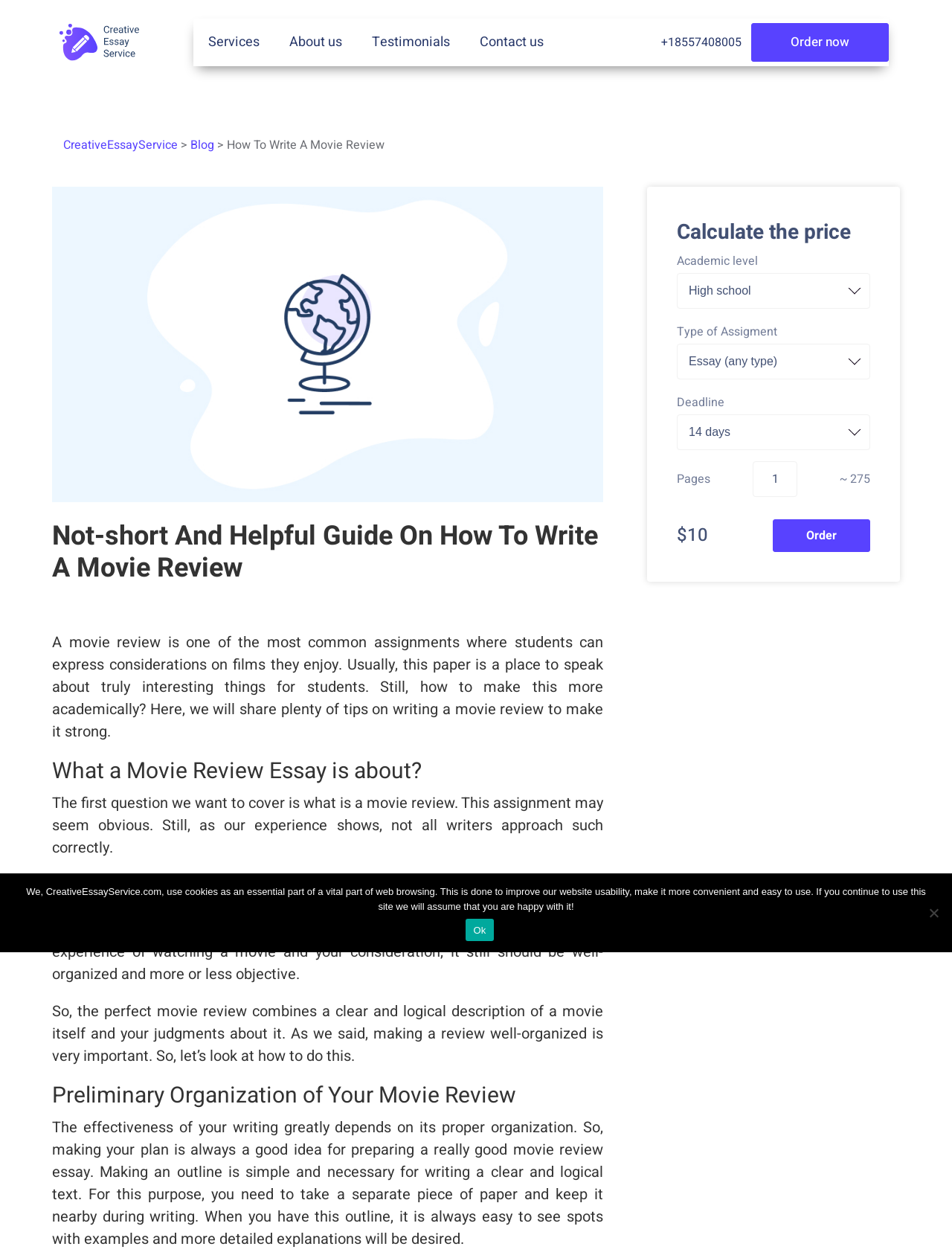Identify the coordinates of the bounding box for the element described below: "About us". Return the coordinates as four float numbers between 0 and 1: [left, top, right, bottom].

[0.304, 0.024, 0.36, 0.043]